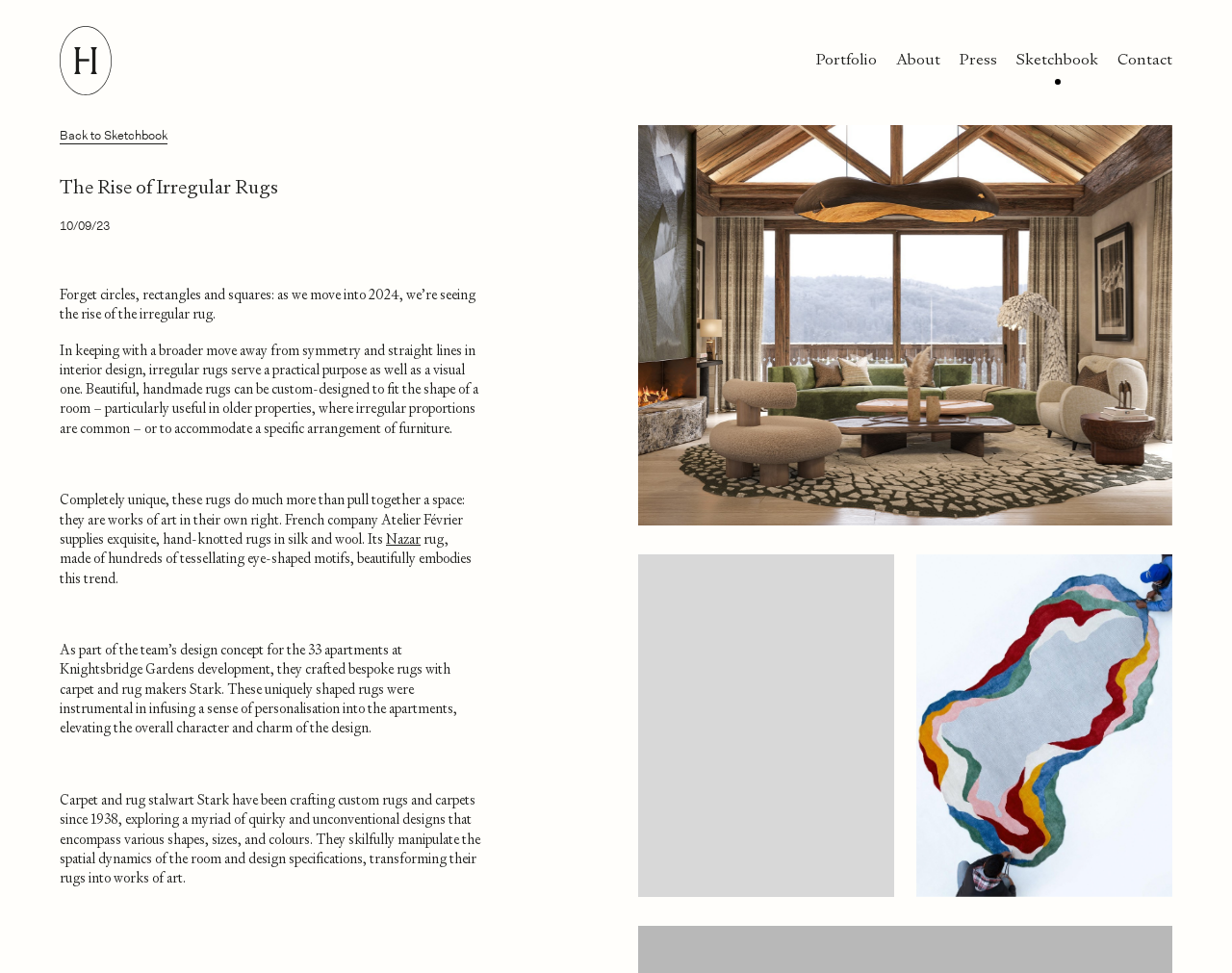What is the name of the interior design studio?
Answer the question with just one word or phrase using the image.

Taylor Howes